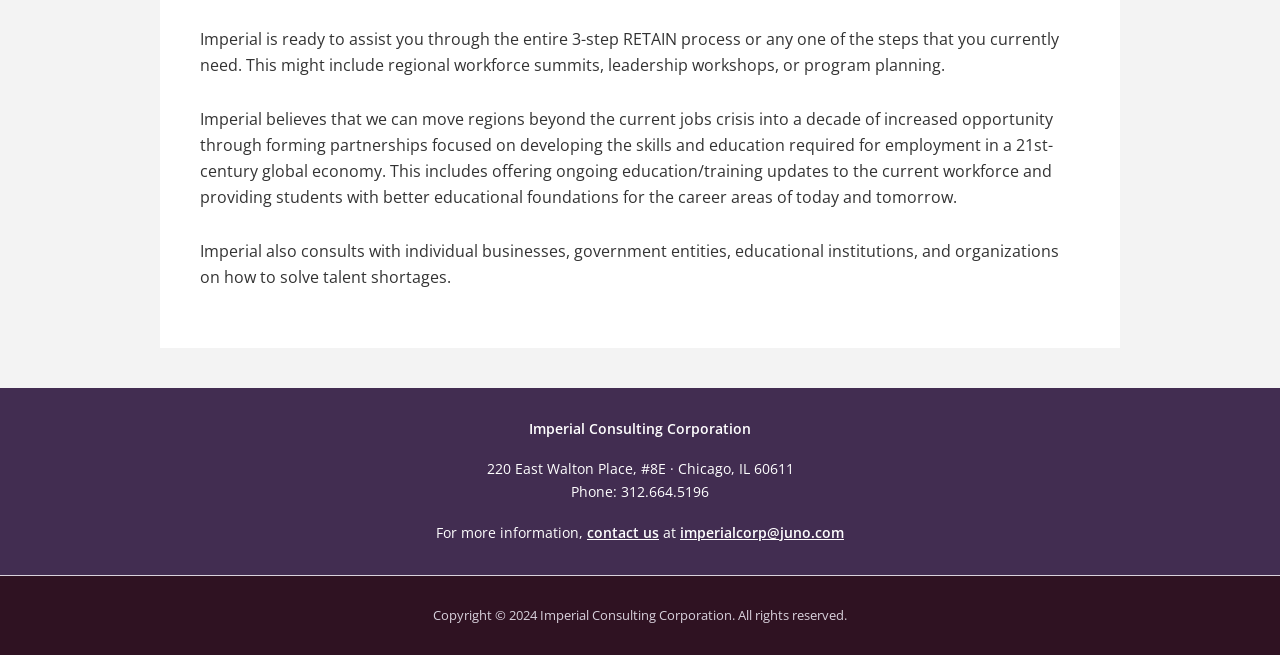Locate the bounding box of the UI element based on this description: "contact us". Provide four float numbers between 0 and 1 as [left, top, right, bottom].

[0.459, 0.798, 0.515, 0.827]